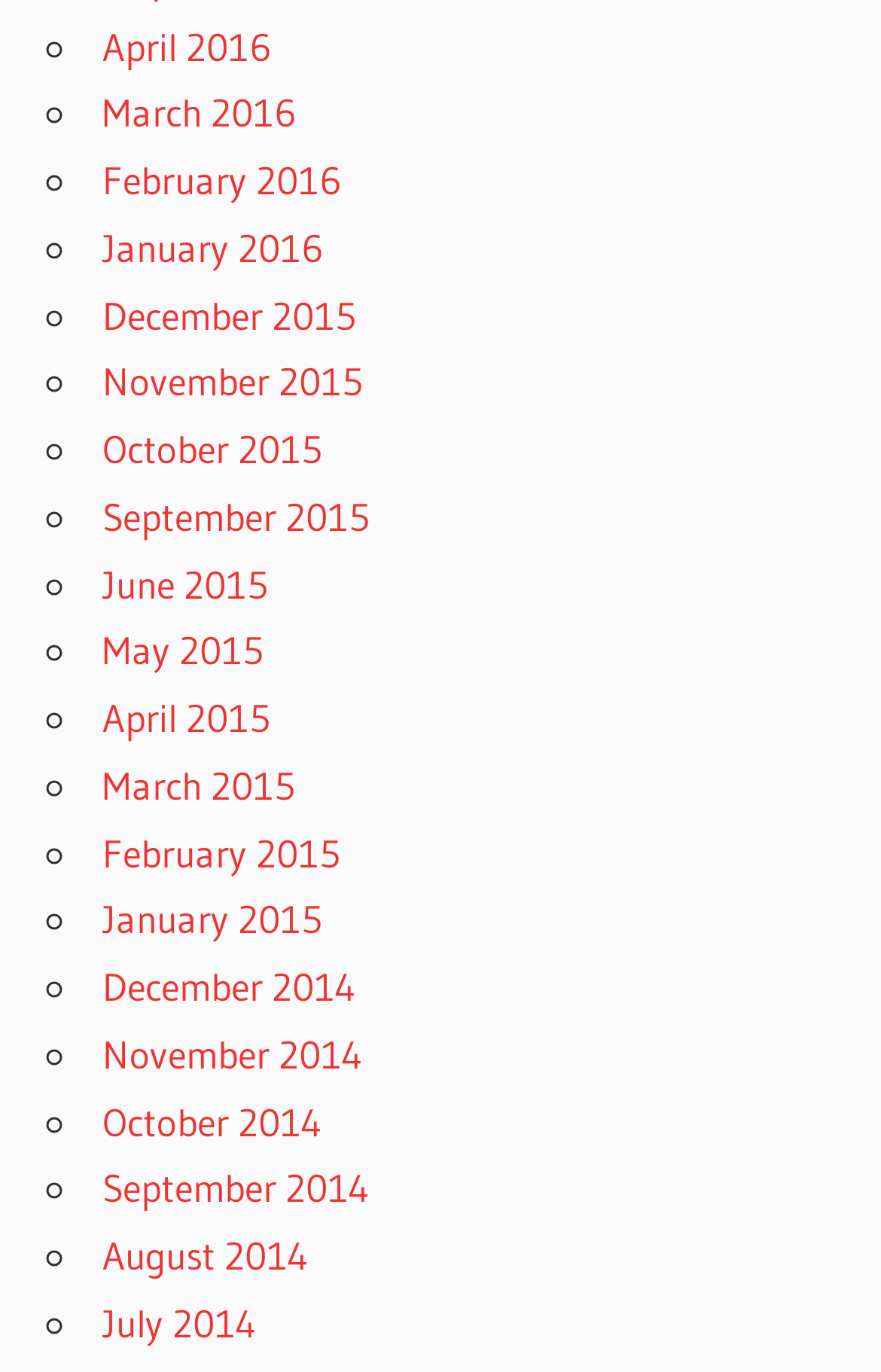Please specify the bounding box coordinates of the area that should be clicked to accomplish the following instruction: "View July 2014". The coordinates should consist of four float numbers between 0 and 1, i.e., [left, top, right, bottom].

[0.116, 0.947, 0.29, 0.981]